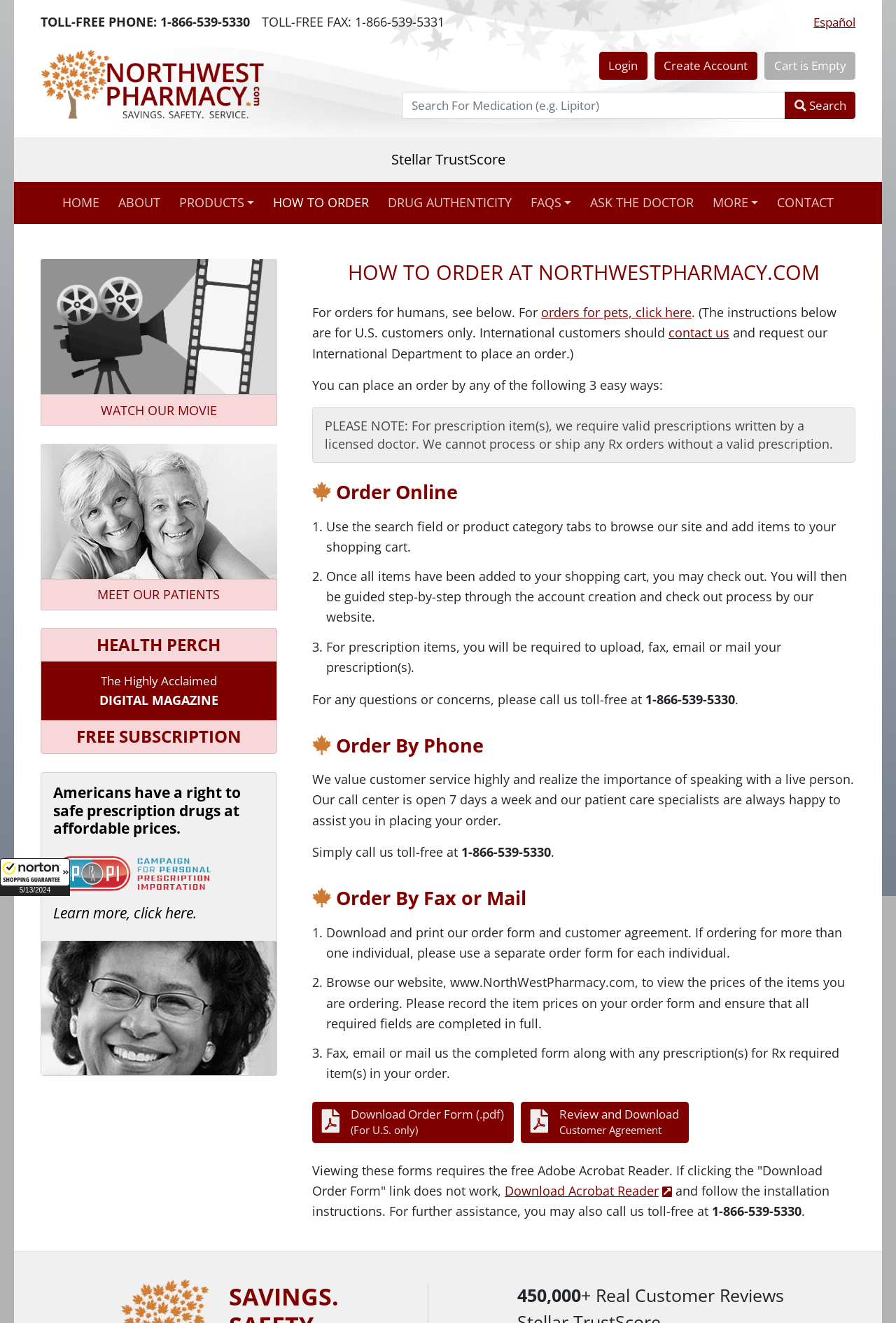Please give the bounding box coordinates of the area that should be clicked to fulfill the following instruction: "view related topics". The coordinates should be in the format of four float numbers from 0 to 1, i.e., [left, top, right, bottom].

None